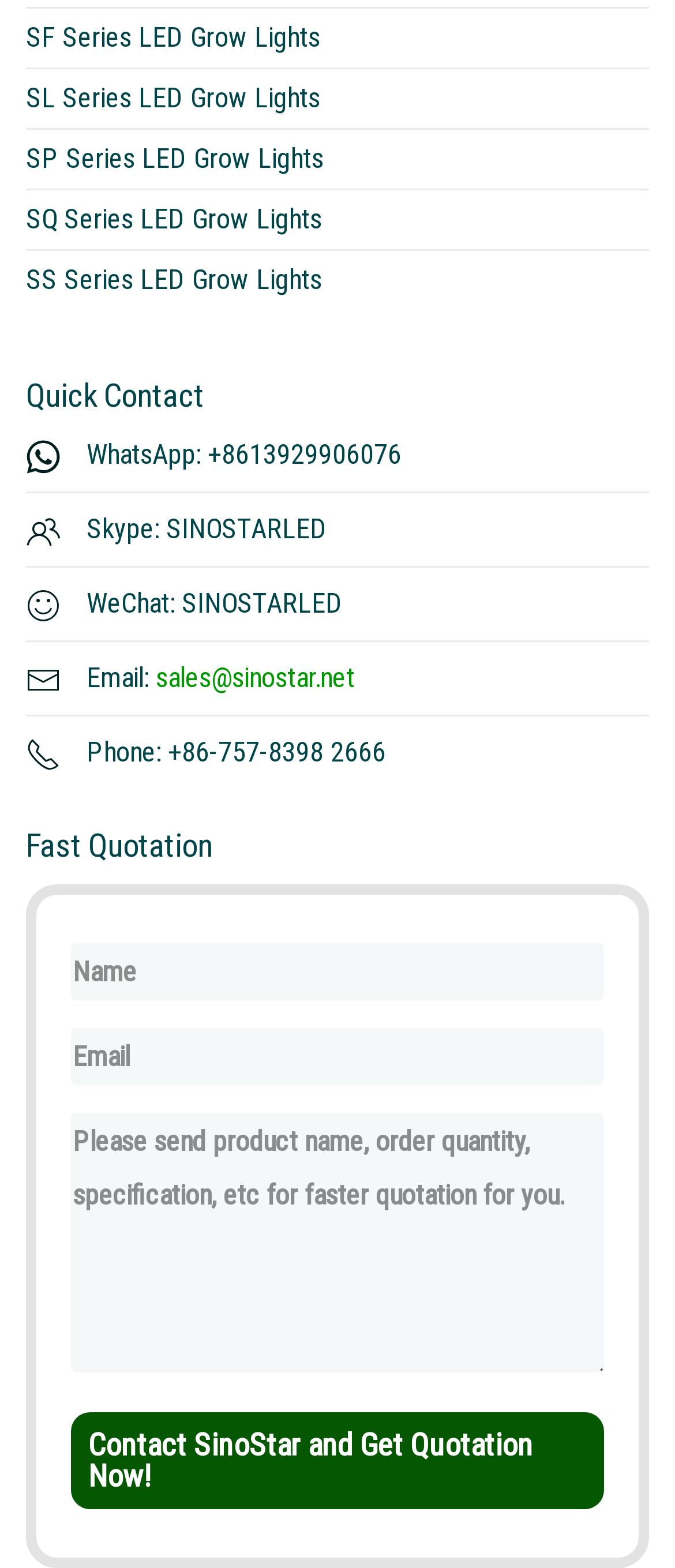Locate the bounding box coordinates of the clickable part needed for the task: "Click on SF Series LED Grow Lights".

[0.038, 0.005, 0.962, 0.043]